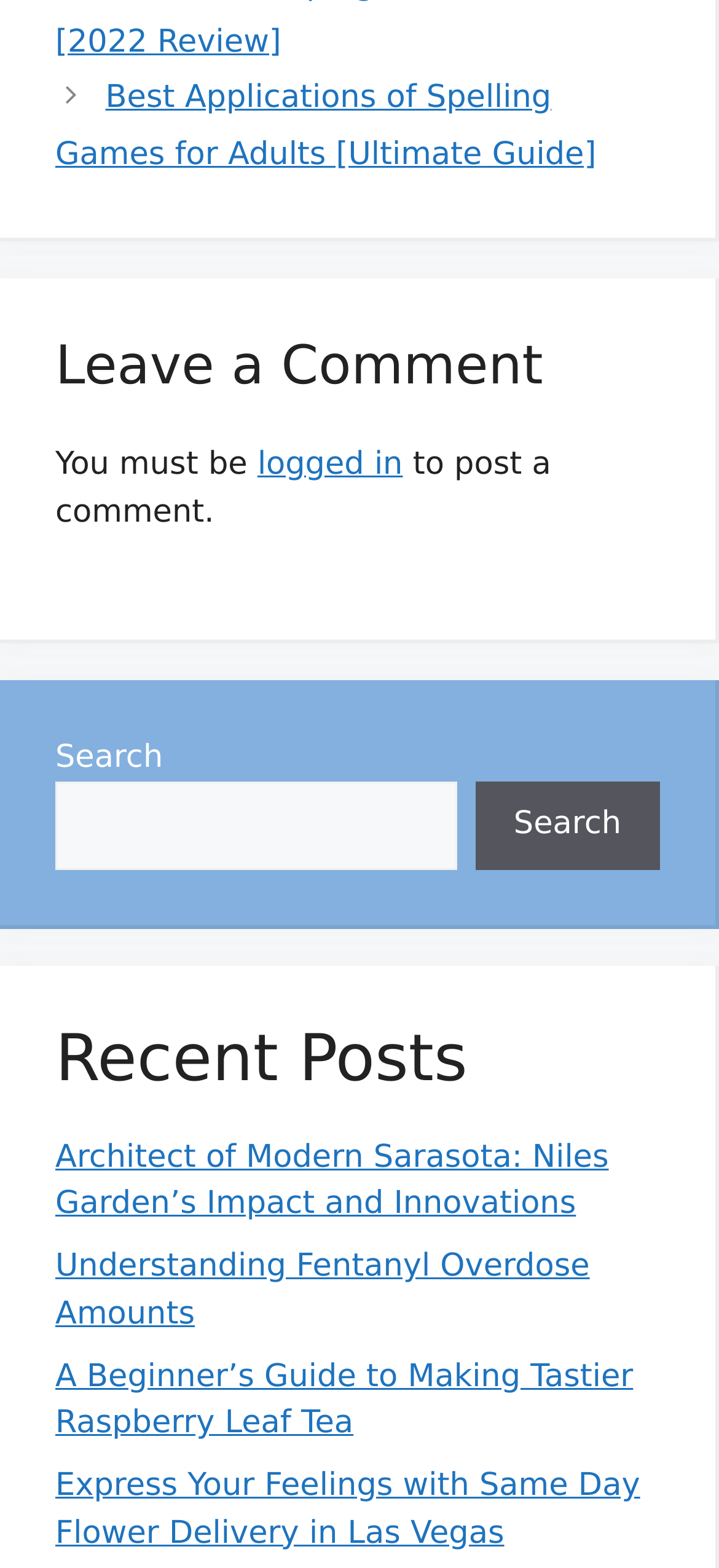Provide a brief response to the question using a single word or phrase: 
How many elements are there in the comment section?

3